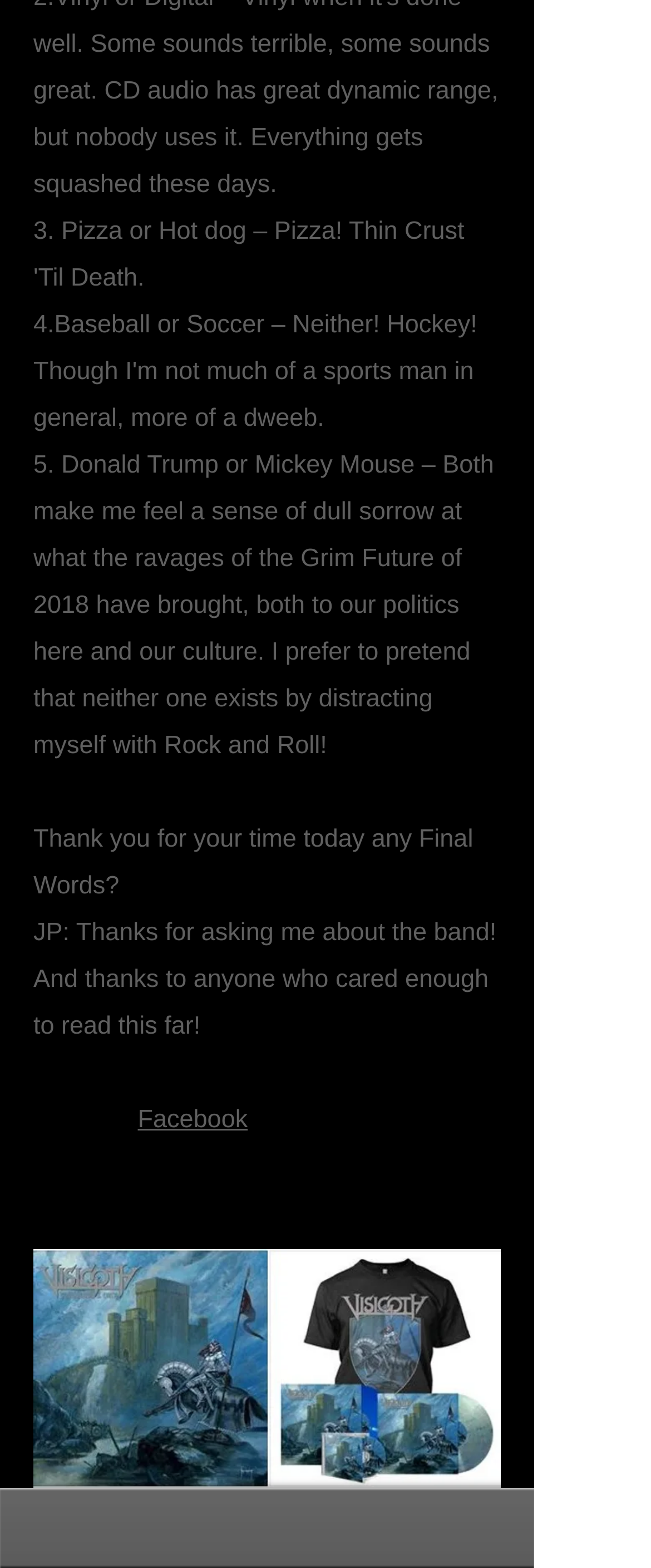Given the webpage screenshot and the description, determine the bounding box coordinates (top-left x, top-left y, bottom-right x, bottom-right y) that define the location of the UI element matching this description: Facebook

[0.212, 0.705, 0.38, 0.723]